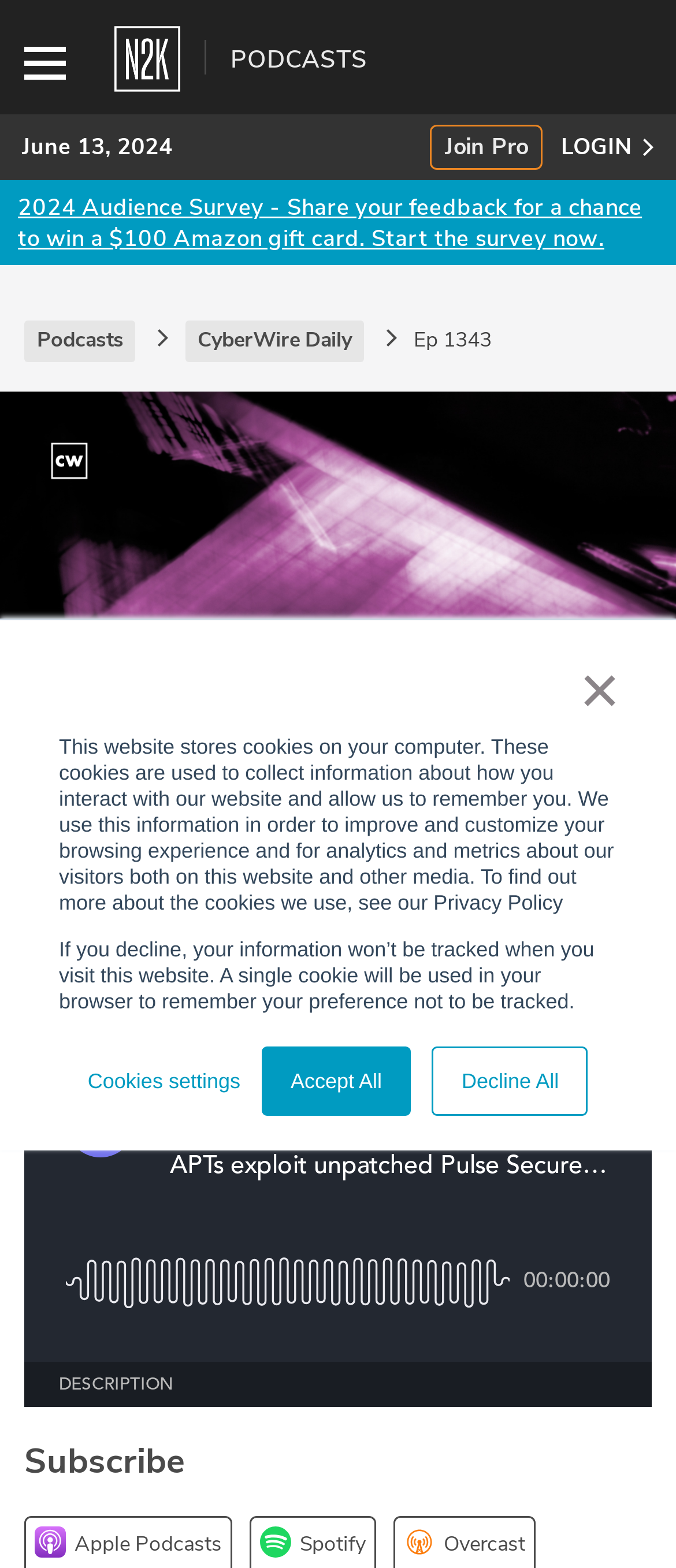Refer to the image and answer the question with as much detail as possible: What is the date mentioned in the webpage?

I found this answer by looking at the text 'June 13, 2024' which is a static text element on the webpage. This text is likely a date related to the content of the webpage.